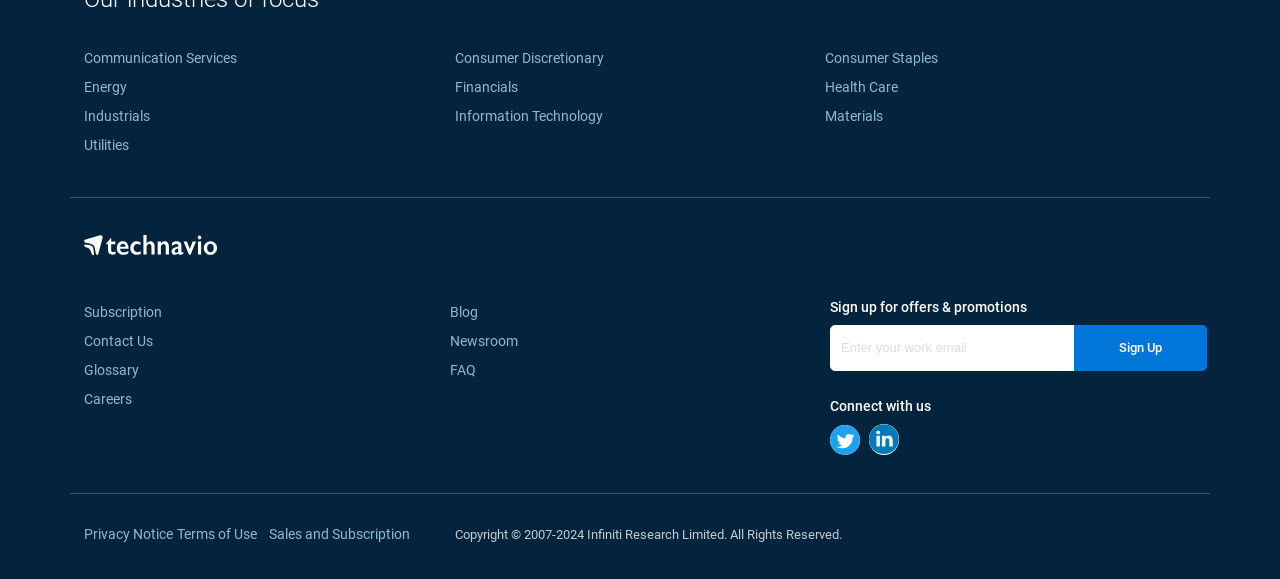What type of industry categories are listed?
Please respond to the question with a detailed and informative answer.

The webpage lists various industry categories, including Financials, Healthcare, Industrials, Information Technology, and more, which are likely related to market research or analysis.